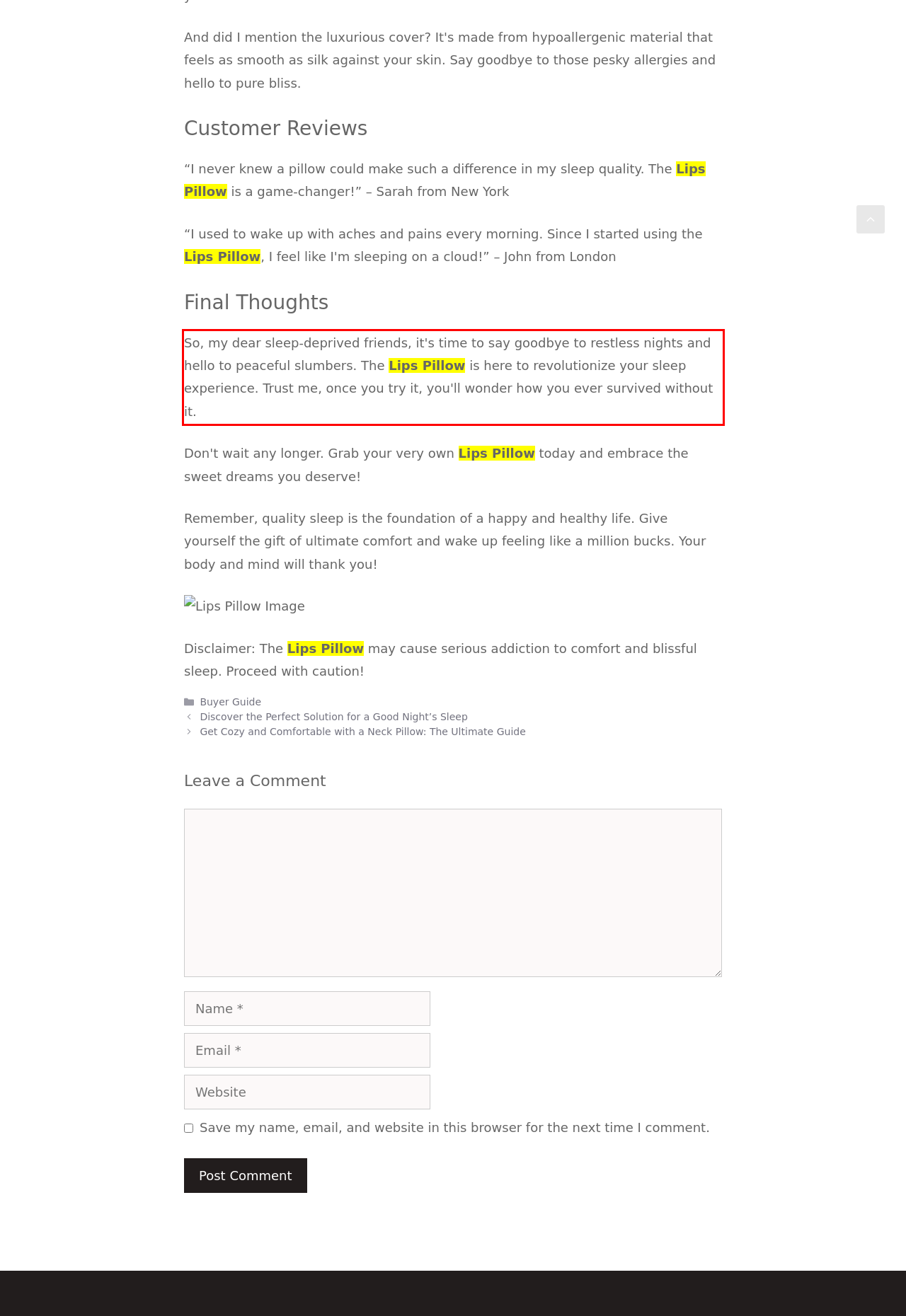With the given screenshot of a webpage, locate the red rectangle bounding box and extract the text content using OCR.

So, my dear sleep-deprived friends, it's time to say goodbye to restless nights and hello to peaceful slumbers. The Lips Pillow is here to revolutionize your sleep experience. Trust me, once you try it, you'll wonder how you ever survived without it.